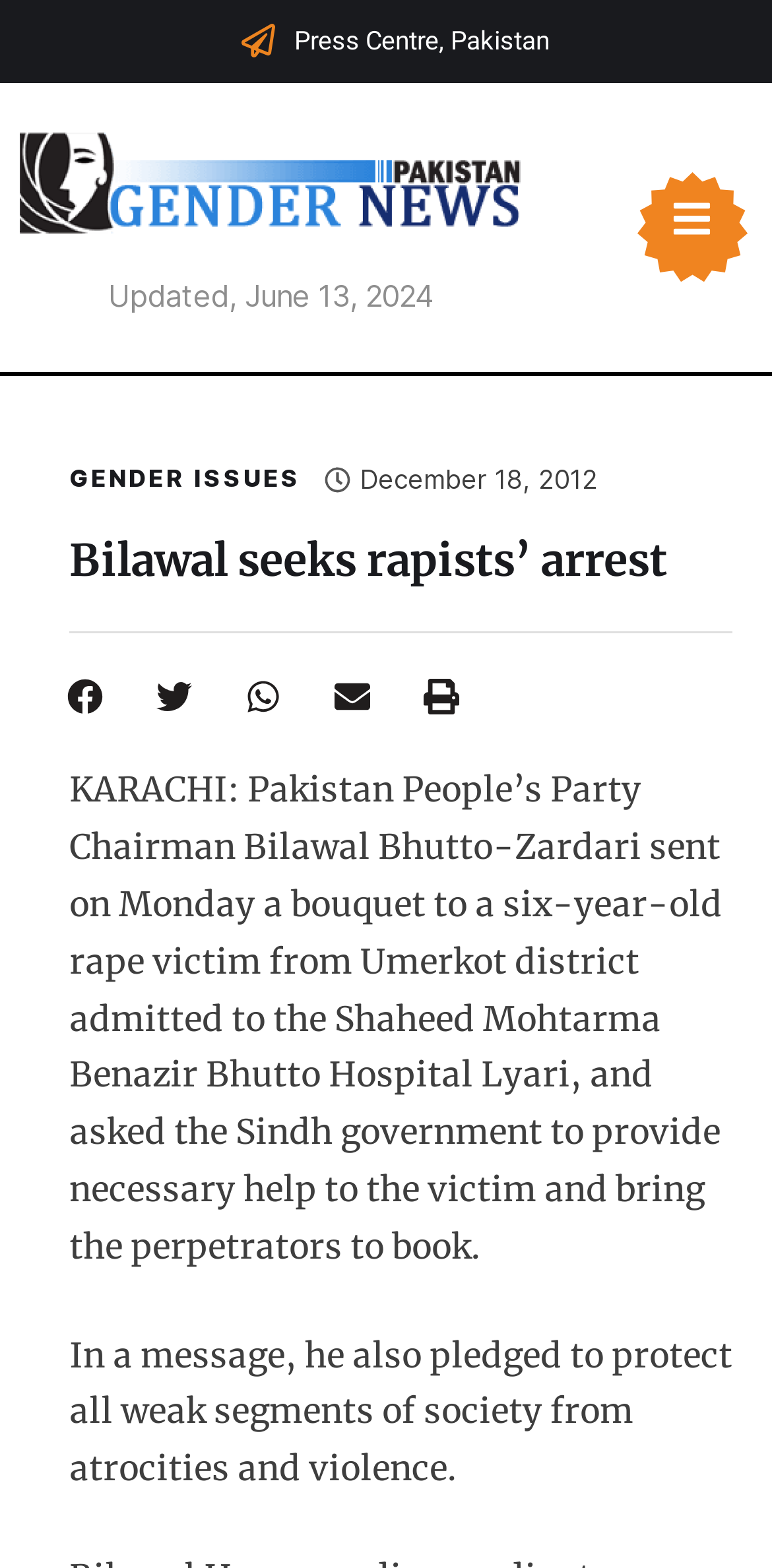Determine the bounding box coordinates of the target area to click to execute the following instruction: "Read the news updated on June 13, 2024."

[0.14, 0.176, 0.56, 0.2]